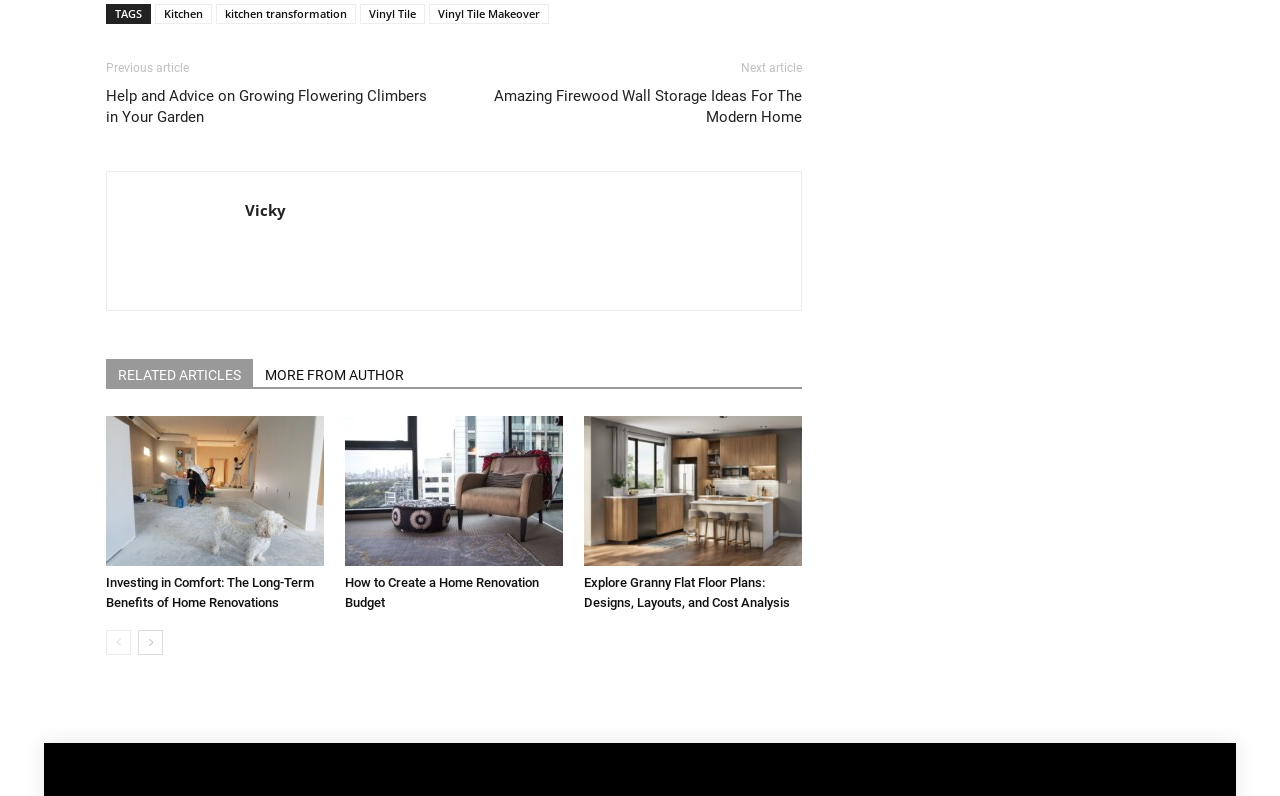Can you determine the bounding box coordinates of the area that needs to be clicked to fulfill the following instruction: "Get Teamviewer Support"?

None